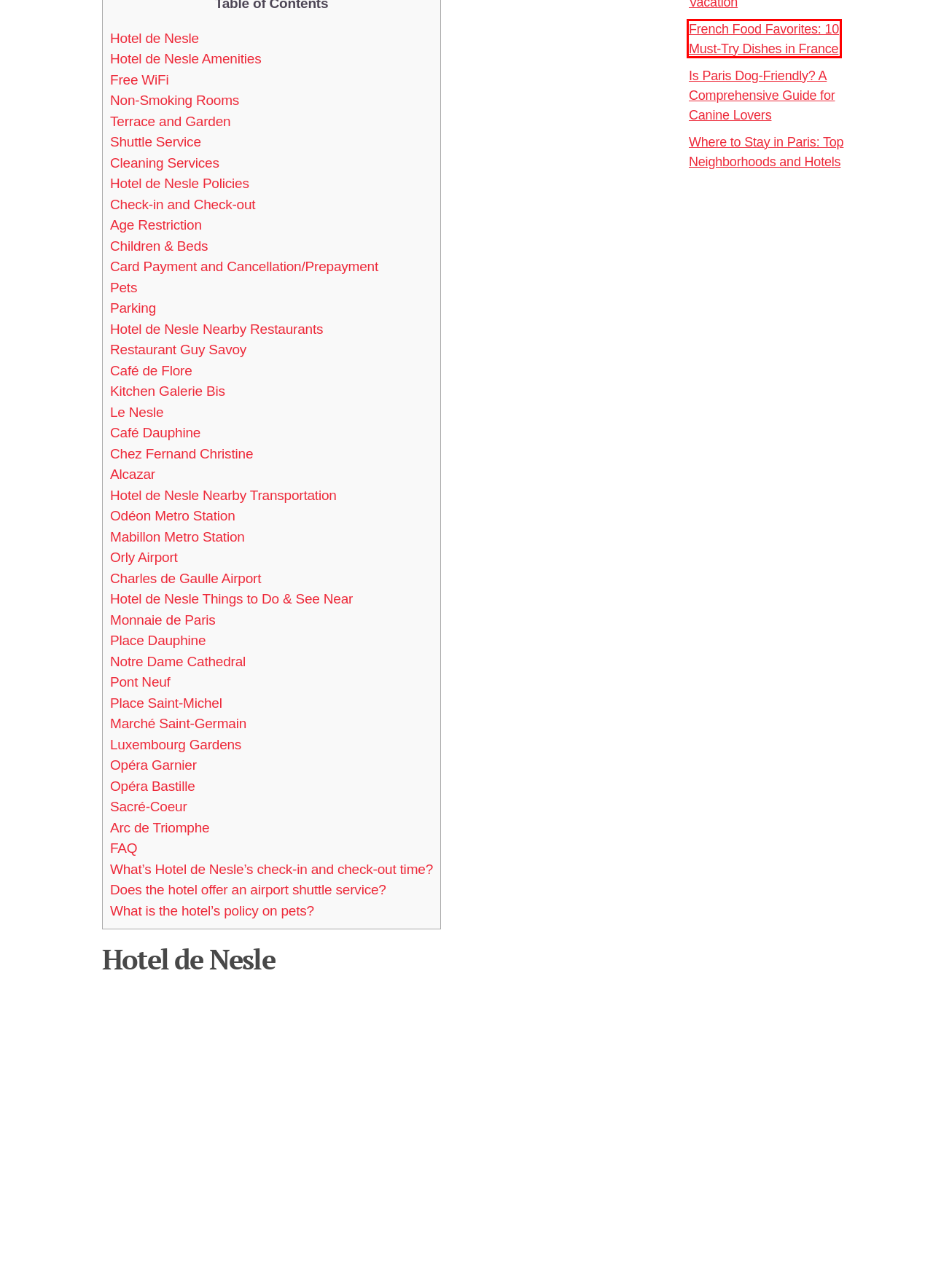You have a screenshot of a webpage, and a red bounding box highlights an element. Select the webpage description that best fits the new page after clicking the element within the bounding box. Options are:
A. Job Opportunities in Paris: Can I Get Hired Without Speaking French?
B. Immigration Attorneys in Paris, France: Expert Legal Services for Visas and Residency
C. Sainte Chapelle: What to See & Do
D. 10 Best Rooftop Bars in Paris, France
E. Is Paris Dog-Friendly? A Comprehensive Guide for Canine Lovers
F. Vincennes Castel: Things to See & Do
G. French Food Favorites: 10 Must-Try Dishes in France
H. Where to Stay in Paris: Top Neighborhoods and Hotels

G